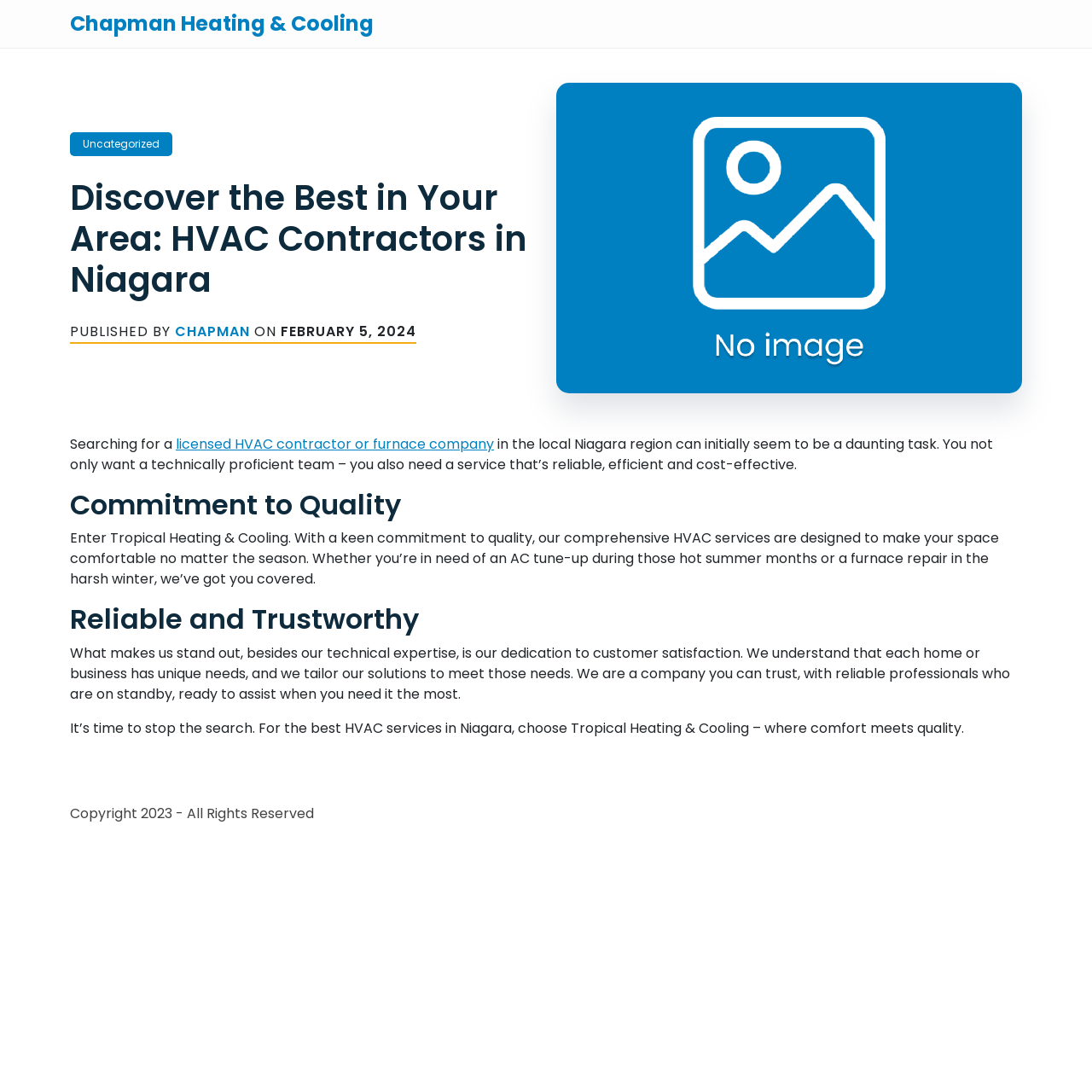What type of contractors are mentioned on this webpage?
Please provide a single word or phrase as your answer based on the image.

HVAC Contractors